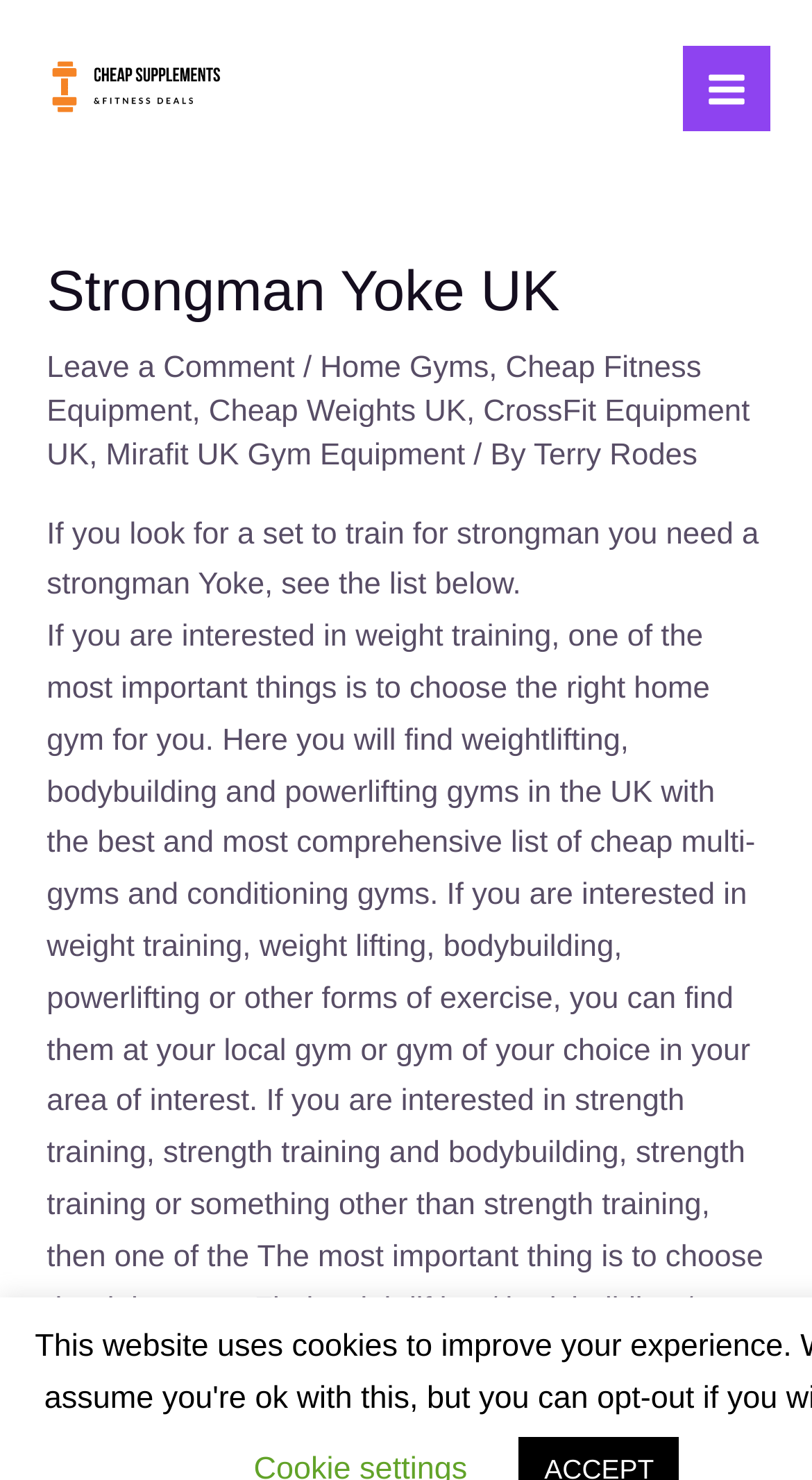Using the description "Mirafit UK Gym Equipment", predict the bounding box of the relevant HTML element.

[0.13, 0.297, 0.573, 0.319]